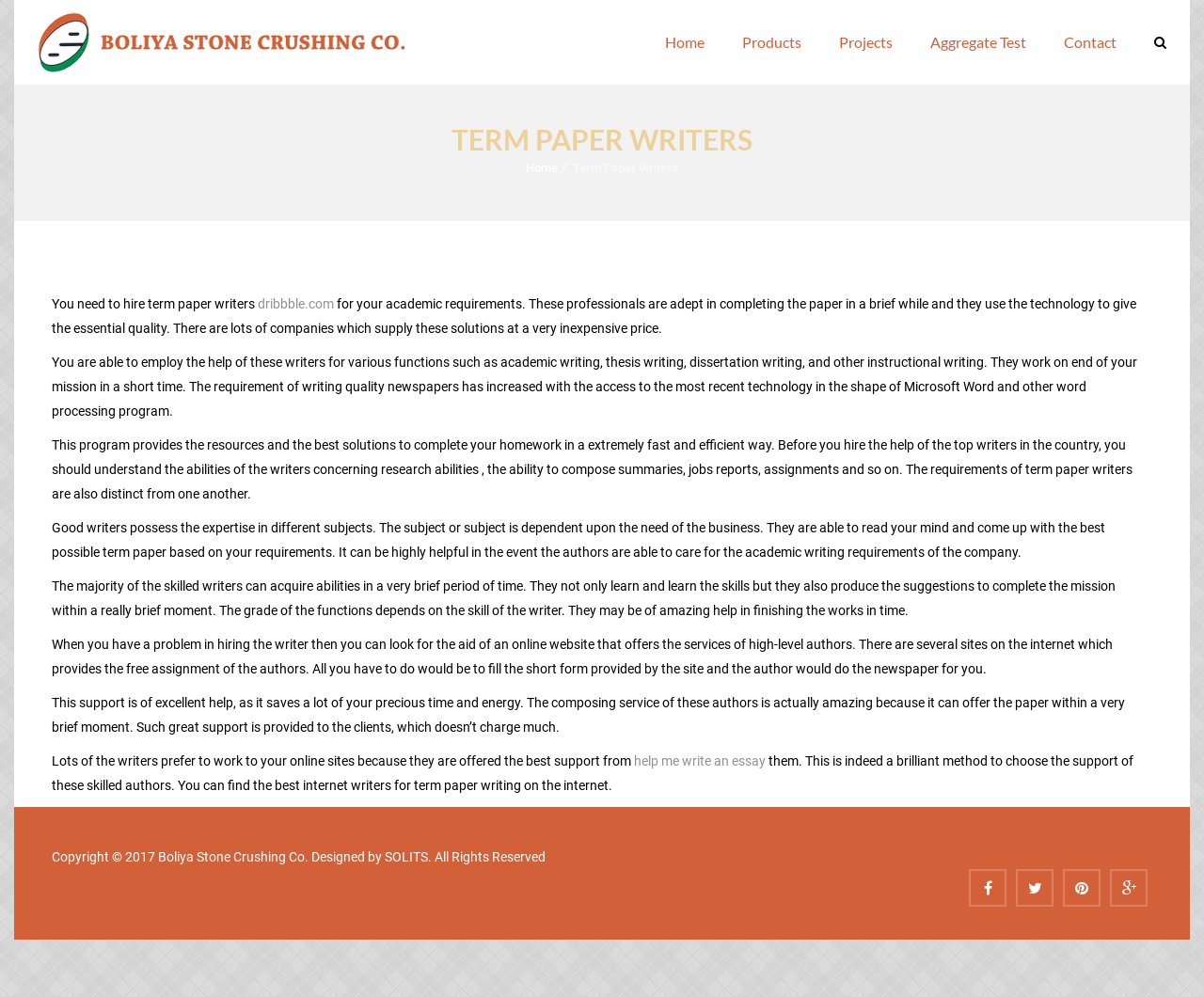How can you hire a term paper writer?
Give a one-word or short phrase answer based on the image.

online website